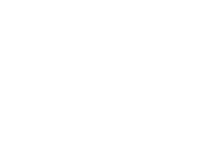Provide a thorough and detailed response to the question by examining the image: 
What is the design style of the donation button?

The design of the donation button is intentionally simple and uncluttered, focusing the user's attention on the call to action without distractions, thereby increasing the likelihood of a donation.